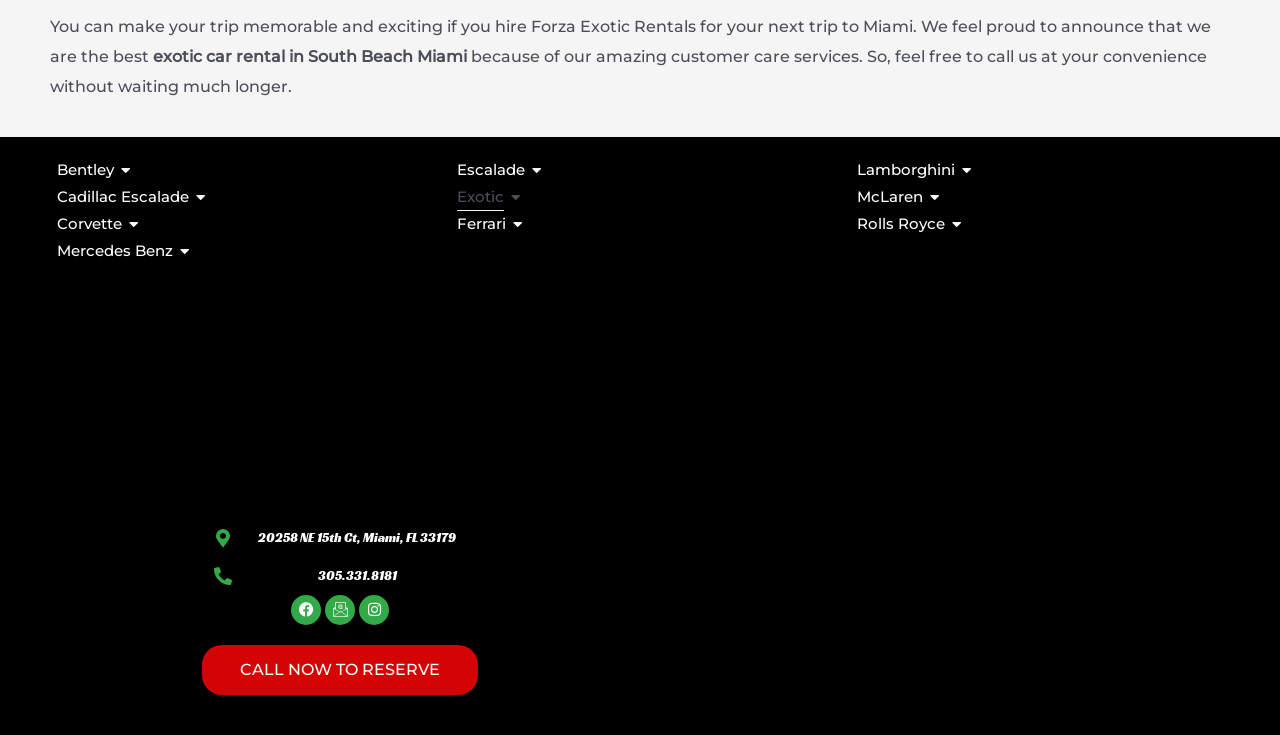Identify the bounding box coordinates of the clickable region required to complete the instruction: "Click on Bentley". The coordinates should be given as four float numbers within the range of 0 and 1, i.e., [left, top, right, bottom].

[0.039, 0.214, 0.095, 0.25]